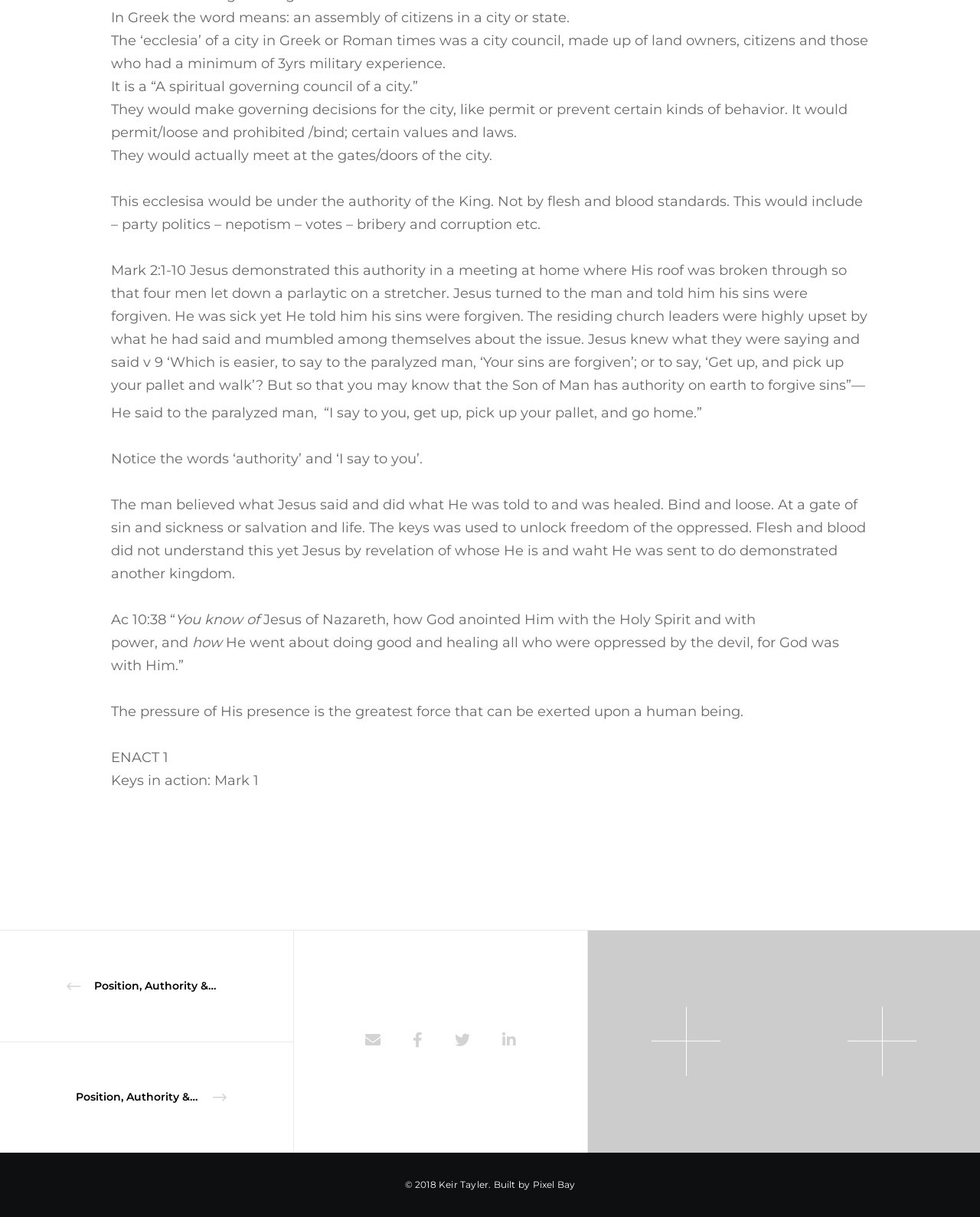What is the name of the person who built the website?
Refer to the image and provide a one-word or short phrase answer.

Pixel Bay